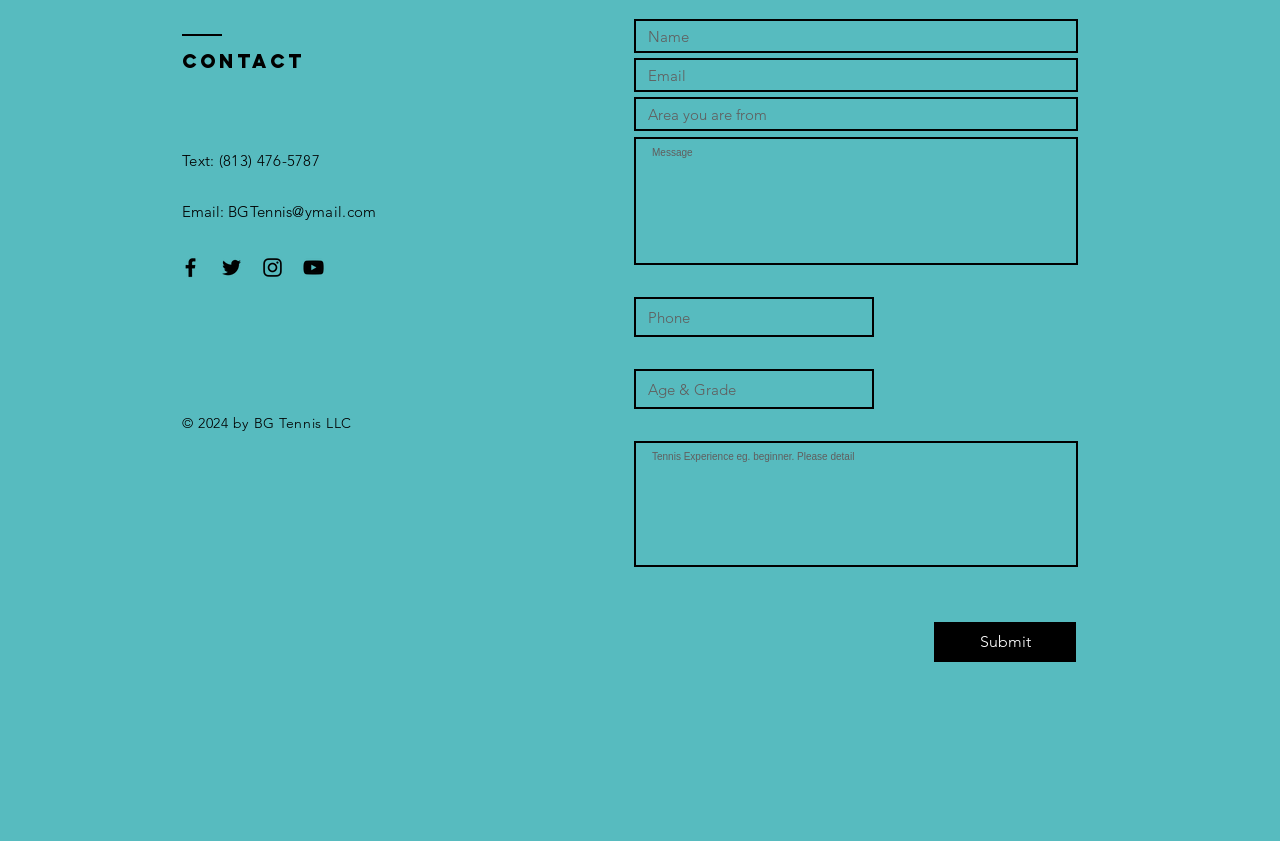Find and indicate the bounding box coordinates of the region you should select to follow the given instruction: "Enter your name".

[0.495, 0.023, 0.842, 0.063]